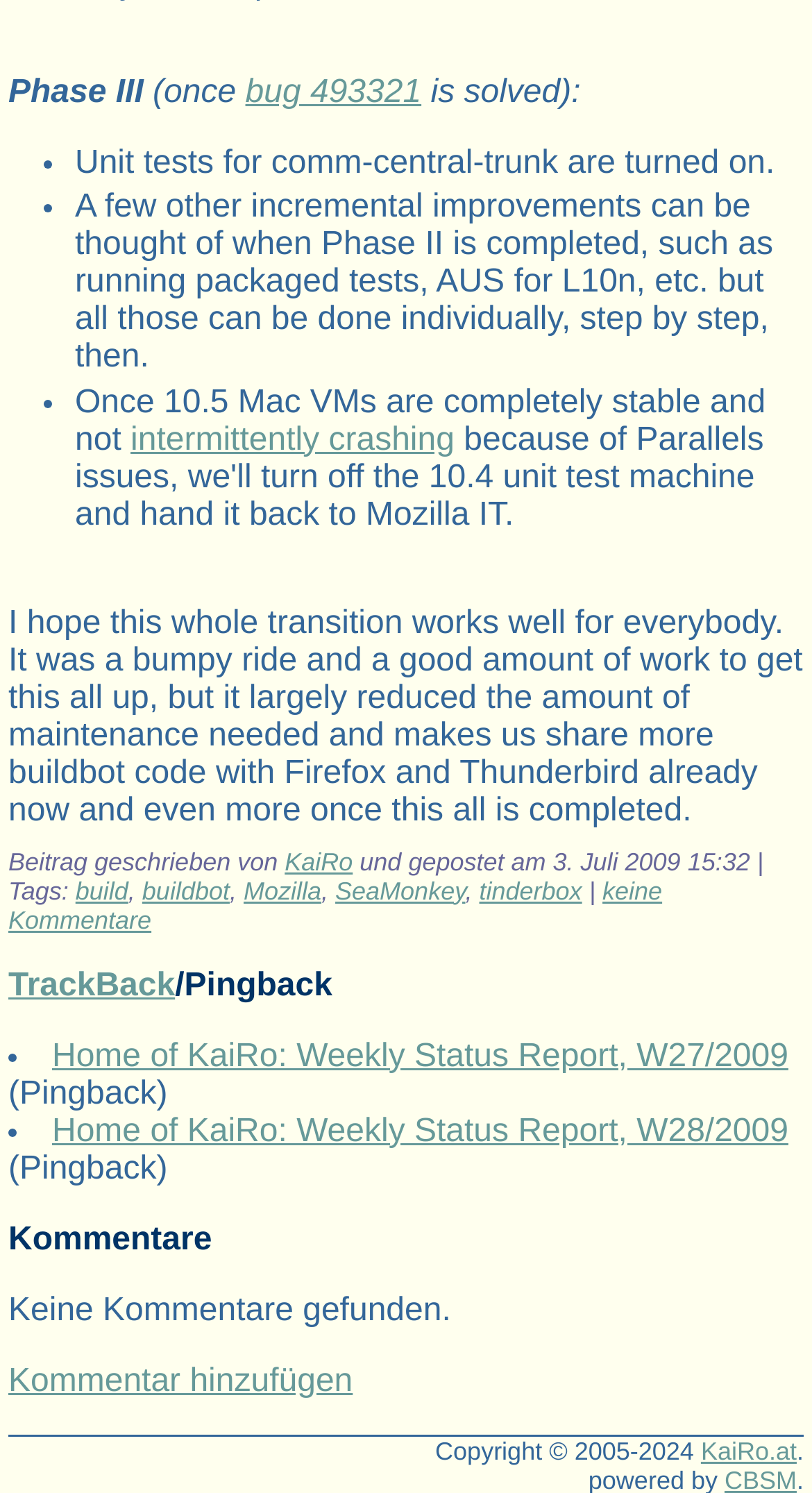Given the description of the UI element: "Kommentar hinzufügen", predict the bounding box coordinates in the form of [left, top, right, bottom], with each value being a float between 0 and 1.

[0.01, 0.913, 0.434, 0.937]